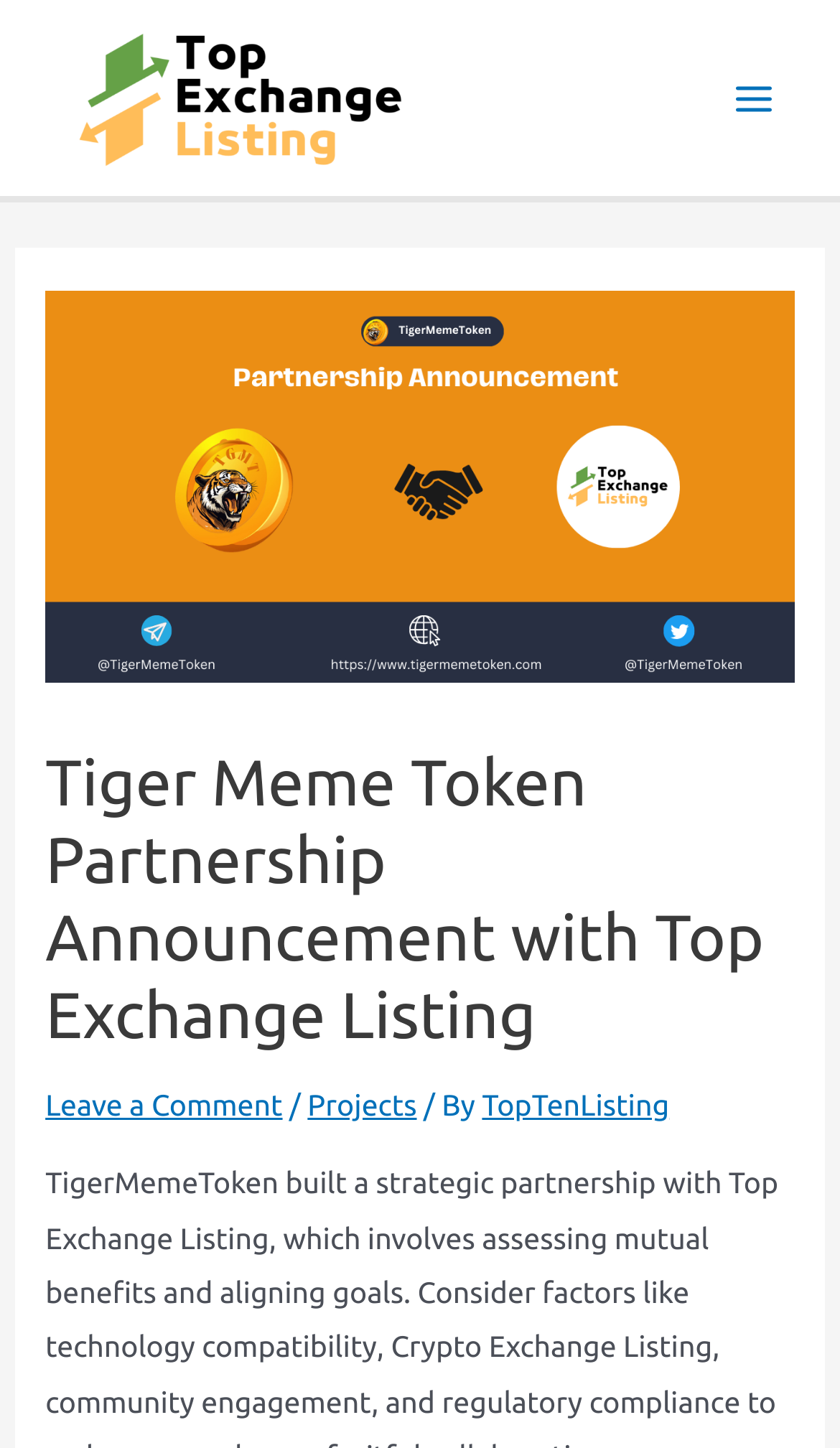Examine the screenshot and answer the question in as much detail as possible: What is the name of the token mentioned on this webpage?

I found a heading element with the text 'Tiger Meme Token Partnership Announcement with Top Exchange Listing', which suggests that the token being referred to is the Tiger Meme Token.